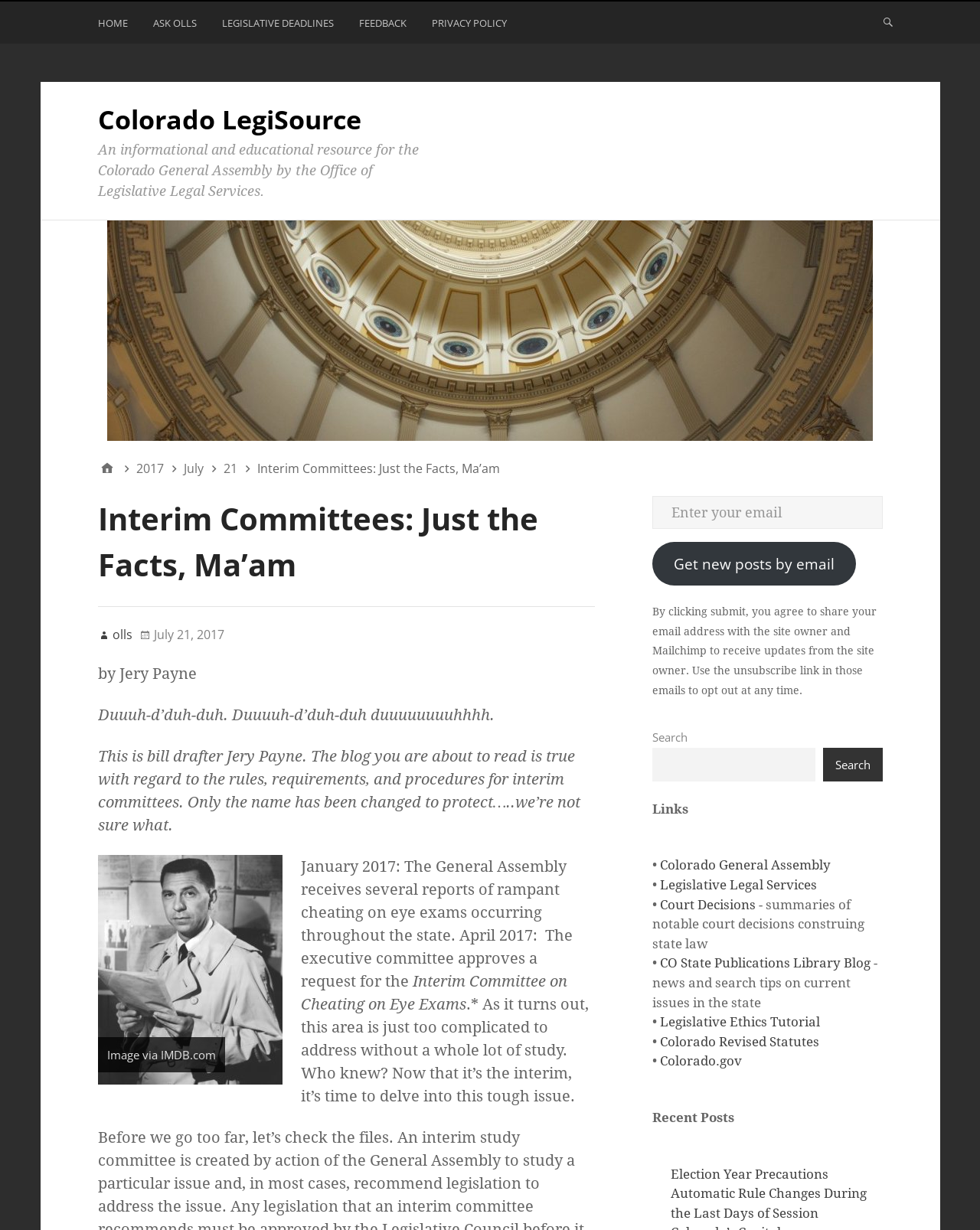Describe all visible elements and their arrangement on the webpage.

This webpage is about the Colorado LegiSource, an informational and educational resource for the Colorado General Assembly by the Office of Legislative Legal Services. At the top, there is a primary menu with links to "HOME", "ASK OLLS", "LEGISLATIVE DEADLINES", "FEEDBACK", and "PRIVACY POLICY". Below the menu, there is a search bar and a heading that reads "Colorado LegiSource". 

On the left side of the page, there is a section with breadcrumbs, showing the navigation path to the current page. The title of the page, "Interim Committees: Just the Facts, Ma’am", is displayed prominently. Below the title, there is a header with the author's name, Jery Payne, and a humorous introduction to the blog post. 

The main content of the page is a blog post that discusses interim committees, with a focus on a specific committee on cheating on eye exams. The post includes a figure with an image and a caption, as well as several paragraphs of text that explain the issue and the committee's work.

On the right side of the page, there is a section with a newsletter subscription form, a search bar, and a list of links to other resources, including the Colorado General Assembly, Legislative Legal Services, and the Colorado Revised Statutes. There is also a section that displays recent posts, with links to other blog articles.

Overall, the webpage is well-organized and easy to navigate, with a clear structure and a focus on providing information and resources to the Colorado General Assembly.